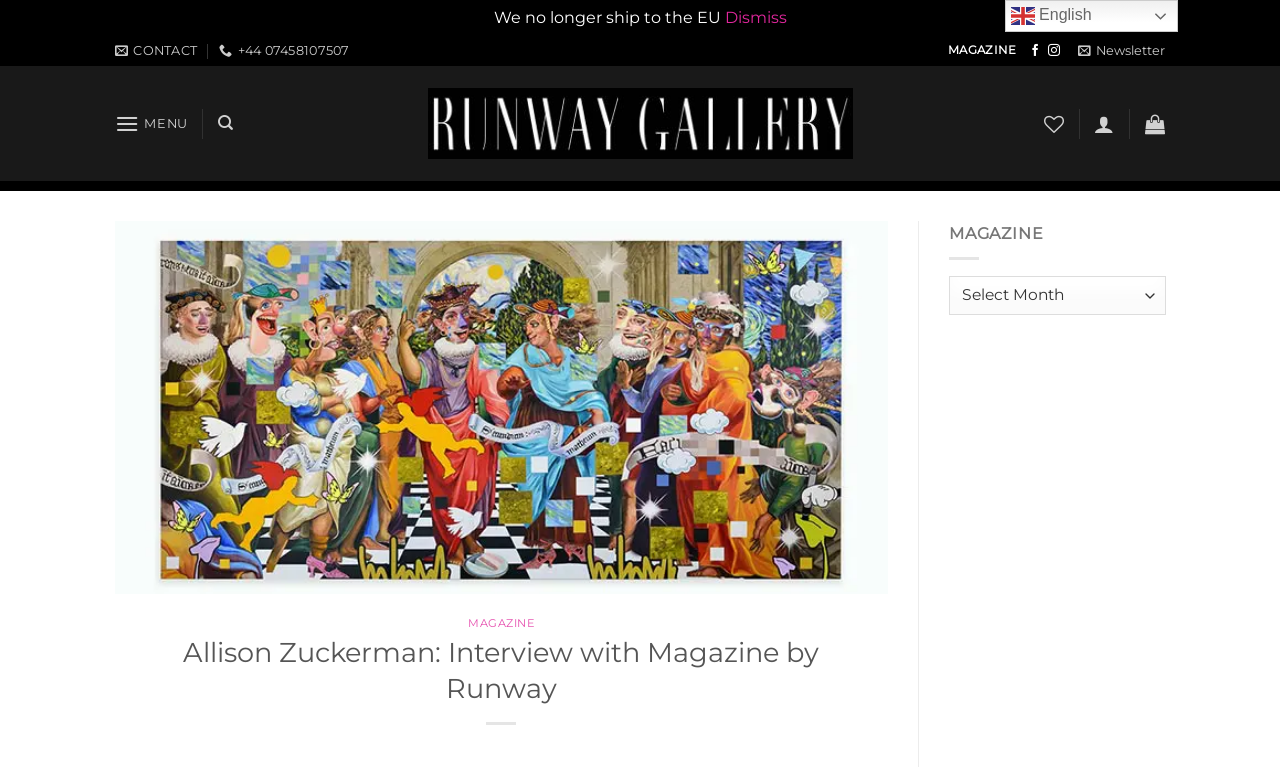Create a detailed narrative of the webpage’s visual and textual elements.

The webpage features a prominent header section at the top, where a notification "We no longer ship to the EU" is displayed, accompanied by a "Dismiss" link. Below this, there are several navigation links, including "CONTACT", a phone number, "MAGAZINE", "Follow on Facebook", "Follow on Instagram", and "Newsletter". 

To the left of these links, there is a "Runway Gallery" logo, which is an image with a corresponding link. Above the logo, there are three social media links: "Menu", "Search", and three icons. 

The main content of the webpage is divided into two sections. On the left, there is a header section with a large heading "MAGAZINE" and a subheading "Allison Zuckerman: Interview with Magazine by Runway". Below this, there are several links, including another "MAGAZINE" link. 

On the right side, there is a complementary section with a "MAGAZINE" label and a dropdown combobox labeled "Magazine". At the top right corner, there is a language selection link "en English" with a corresponding flag icon.